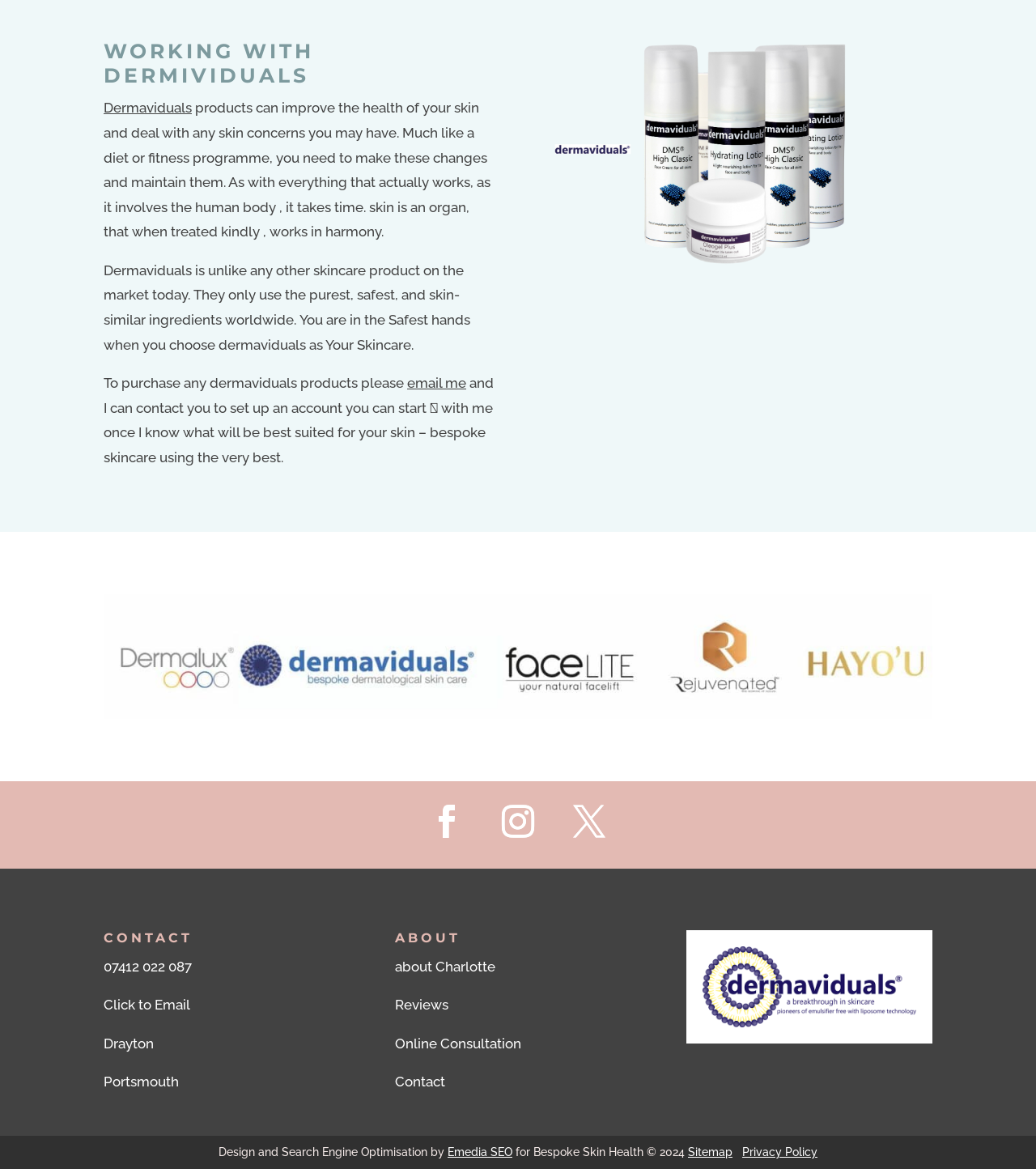Could you indicate the bounding box coordinates of the region to click in order to complete this instruction: "Search the software library".

None